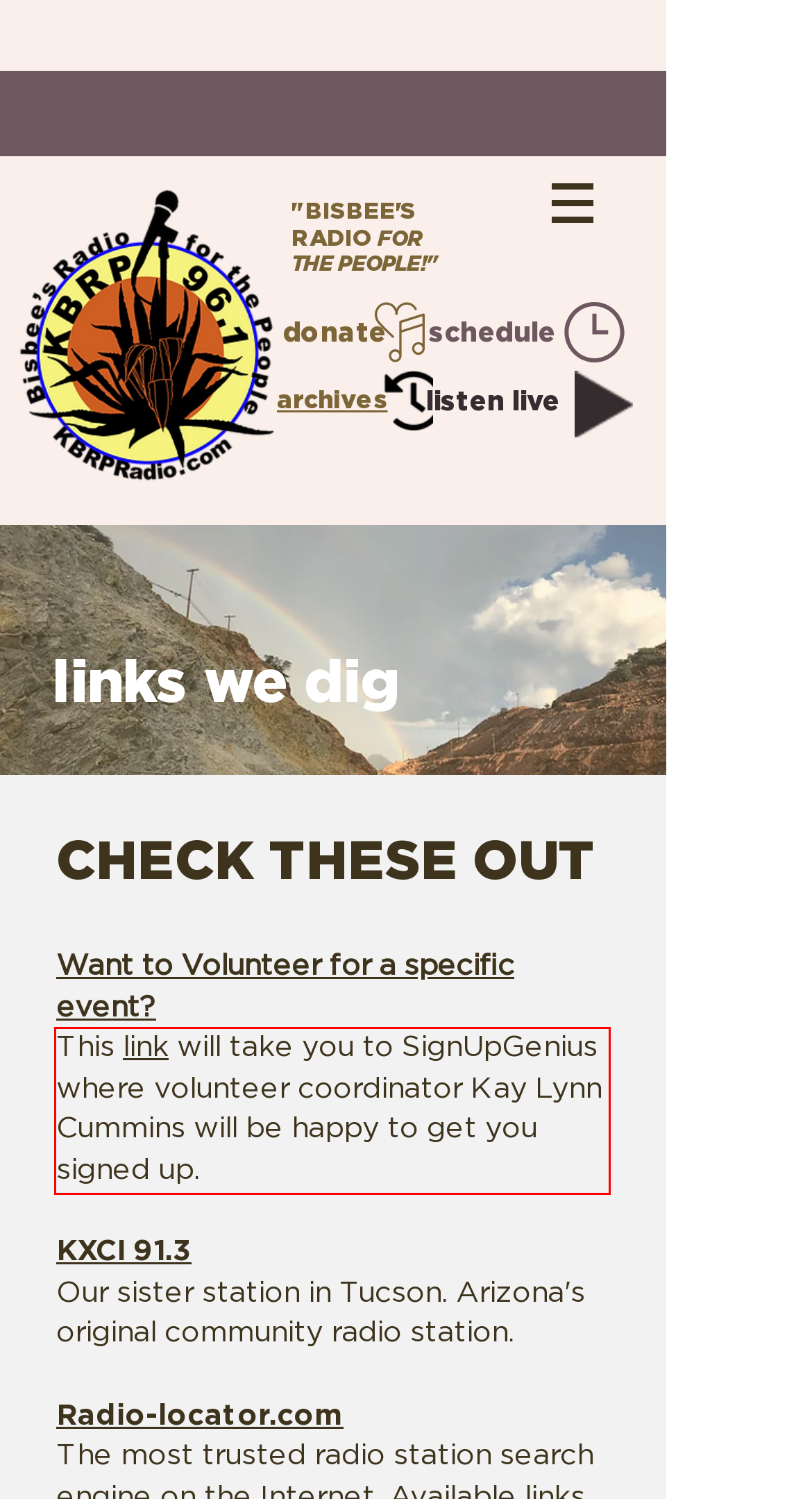Identify the text inside the red bounding box on the provided webpage screenshot by performing OCR.

This link will take you to SignUpGenius where volunteer coordinator Kay Lynn Cummins will be happy to get you signed up.